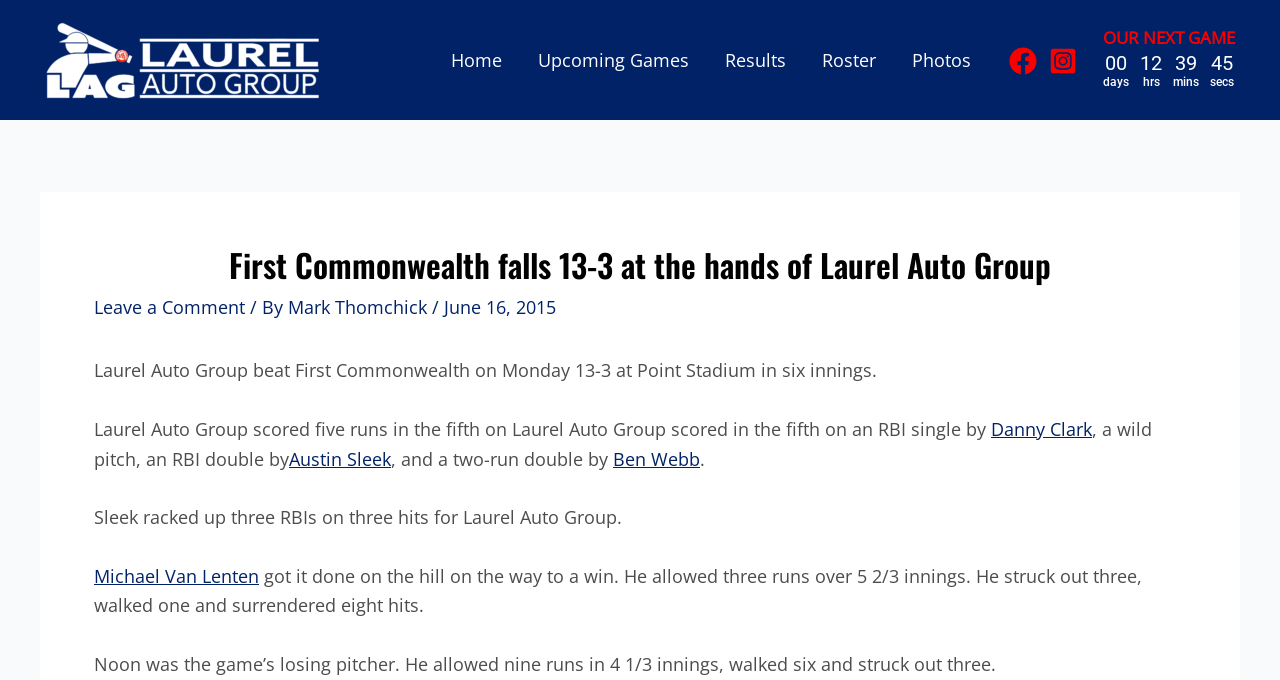Identify the bounding box coordinates of the section to be clicked to complete the task described by the following instruction: "Check the results". The coordinates should be four float numbers between 0 and 1, formatted as [left, top, right, bottom].

[0.552, 0.0, 0.628, 0.176]